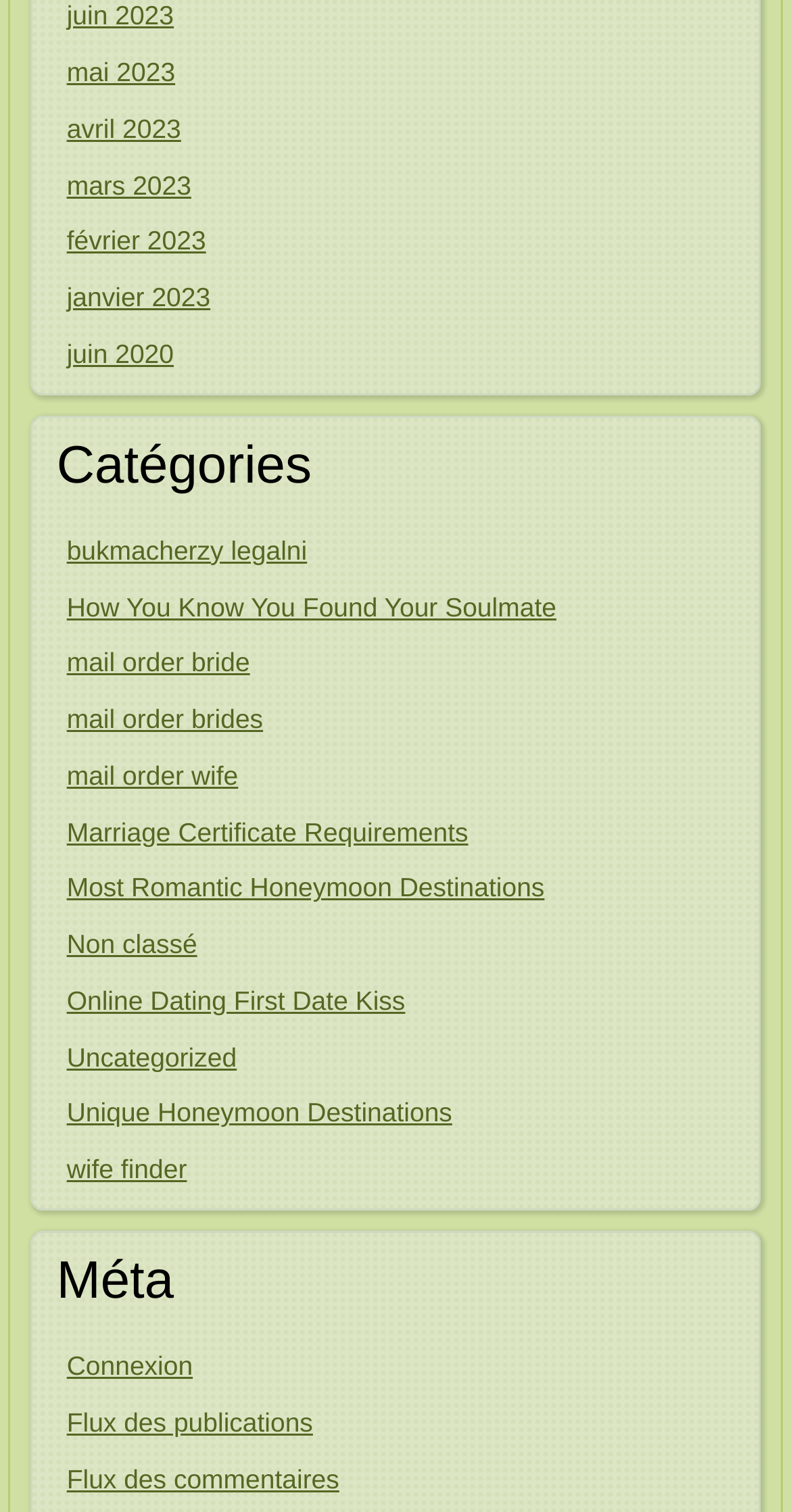Please identify the coordinates of the bounding box for the clickable region that will accomplish this instruction: "View June 2023 archives".

[0.084, 0.001, 0.22, 0.021]